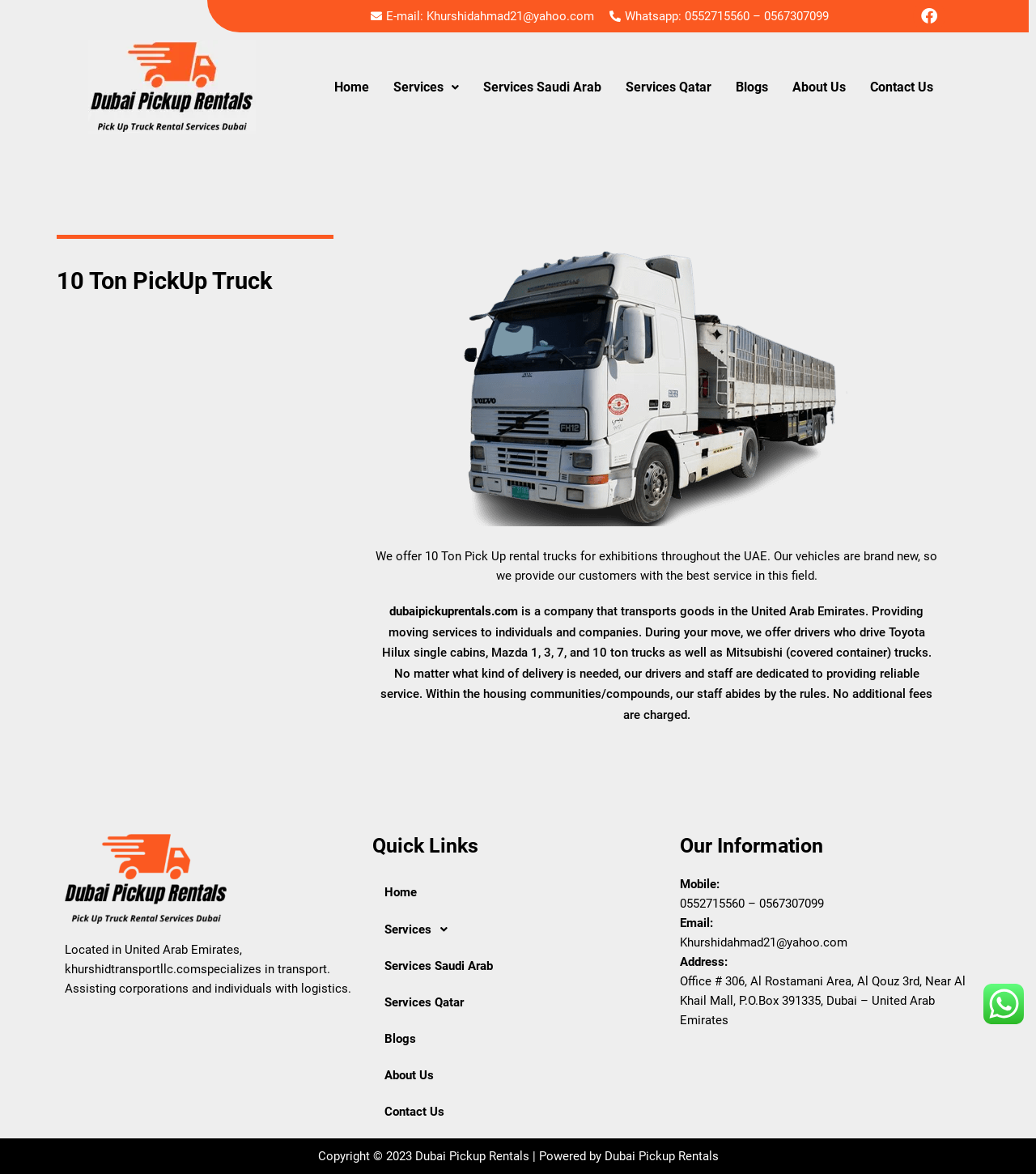Utilize the details in the image to give a detailed response to the question: What is the phone number provided on the webpage?

I found the phone number by looking at the 'Our Information' section at the bottom of the webpage, where it is listed as 'Mobile: 0552715560 – 0567307099'.